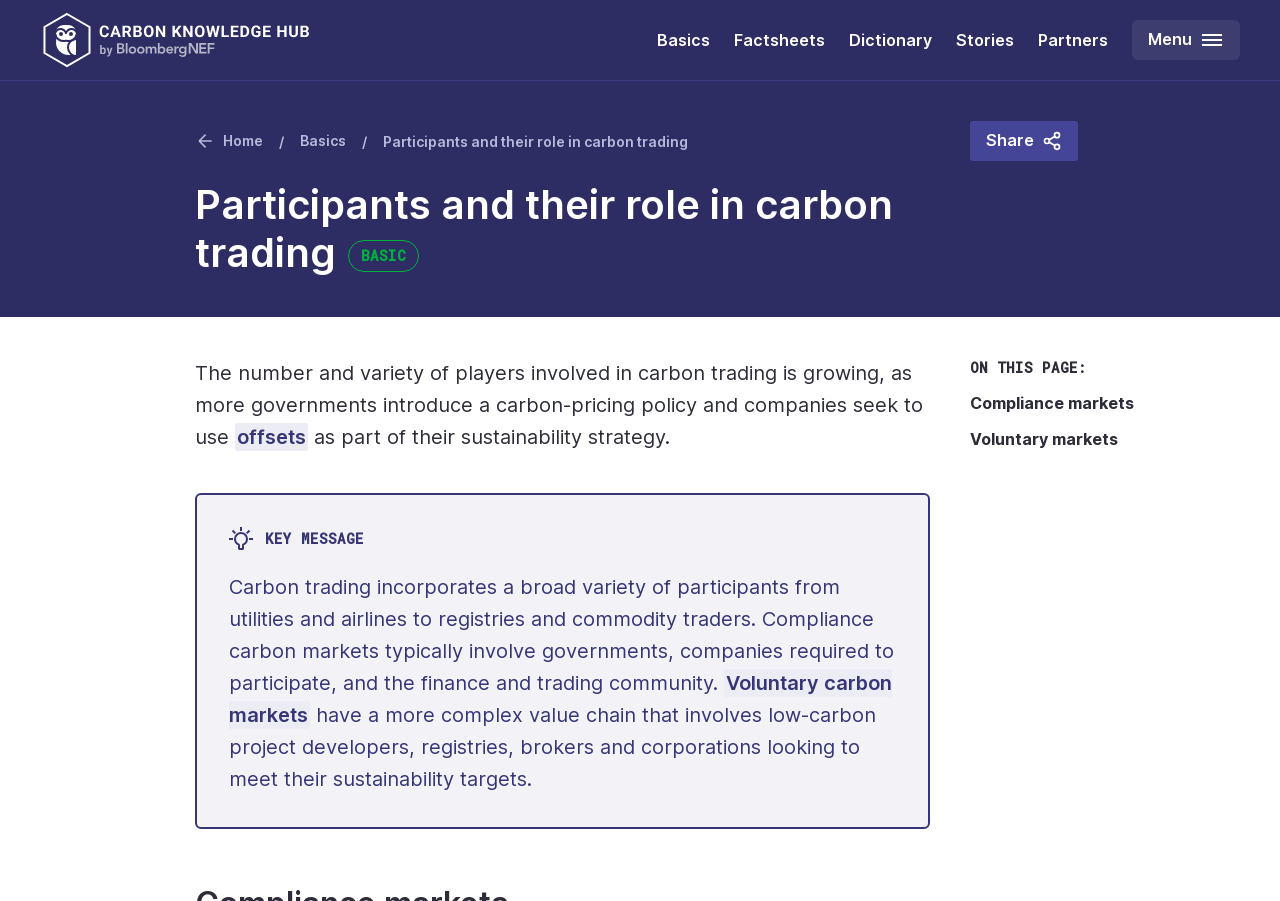What is the main topic of this webpage?
Using the visual information, respond with a single word or phrase.

Carbon trading